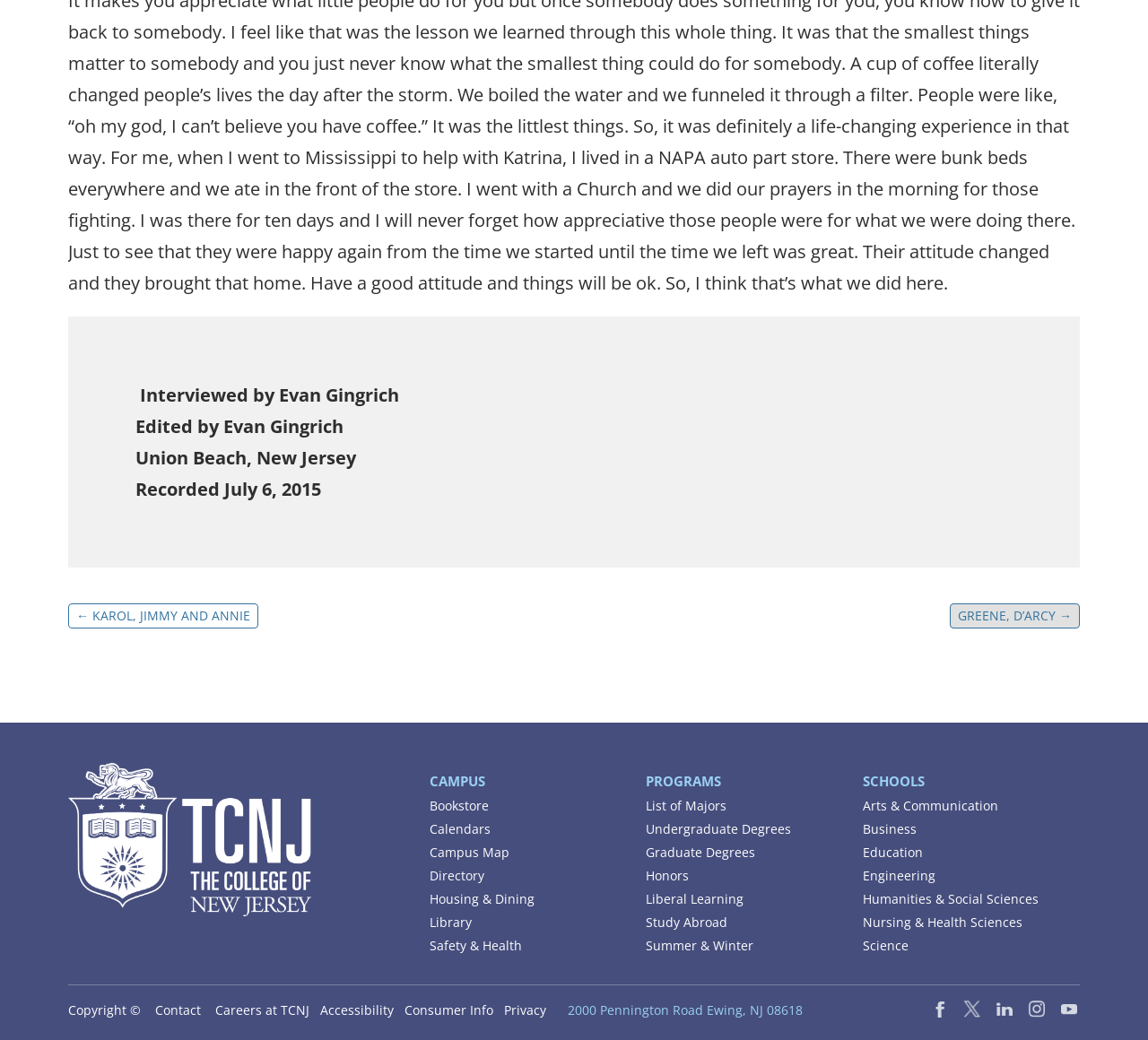Identify the bounding box coordinates for the element you need to click to achieve the following task: "View Campus Map". Provide the bounding box coordinates as four float numbers between 0 and 1, in the form [left, top, right, bottom].

[0.374, 0.811, 0.444, 0.828]